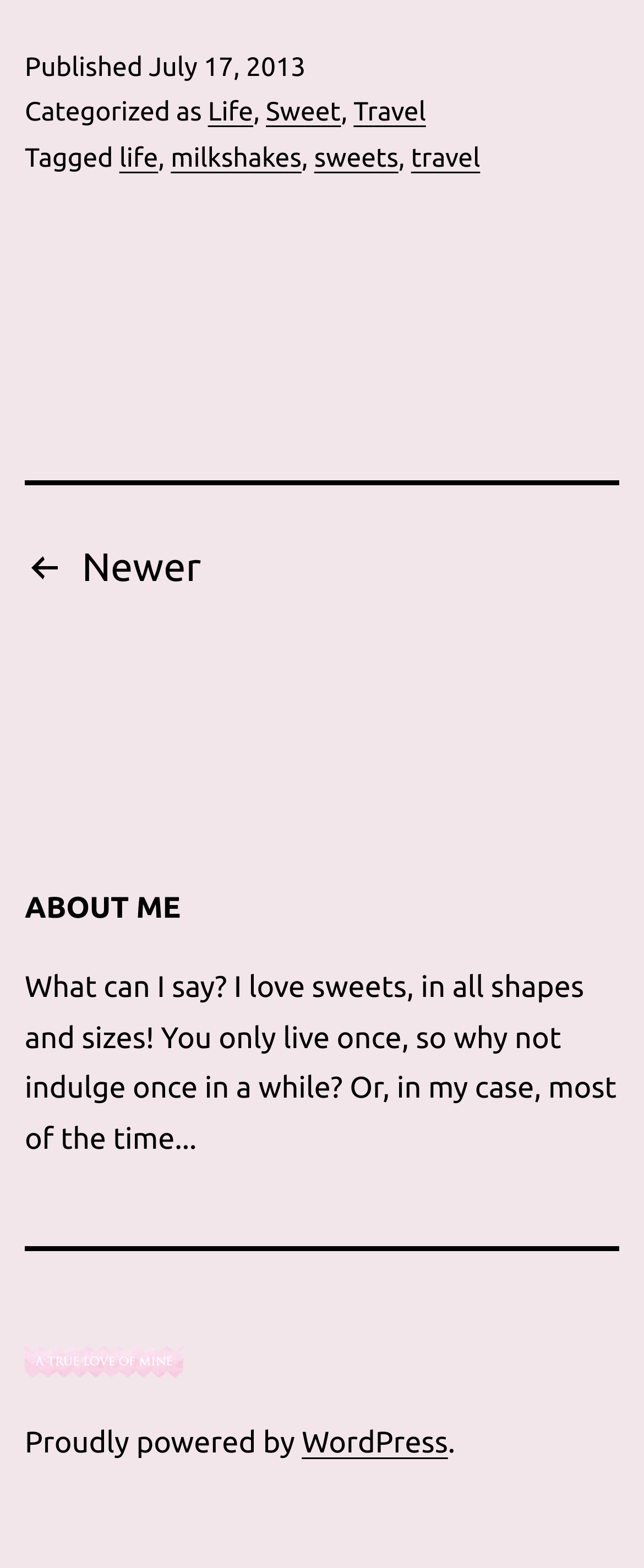Kindly determine the bounding box coordinates for the clickable area to achieve the given instruction: "Check the 'A True Love of Mine' link".

[0.038, 0.852, 0.285, 0.88]